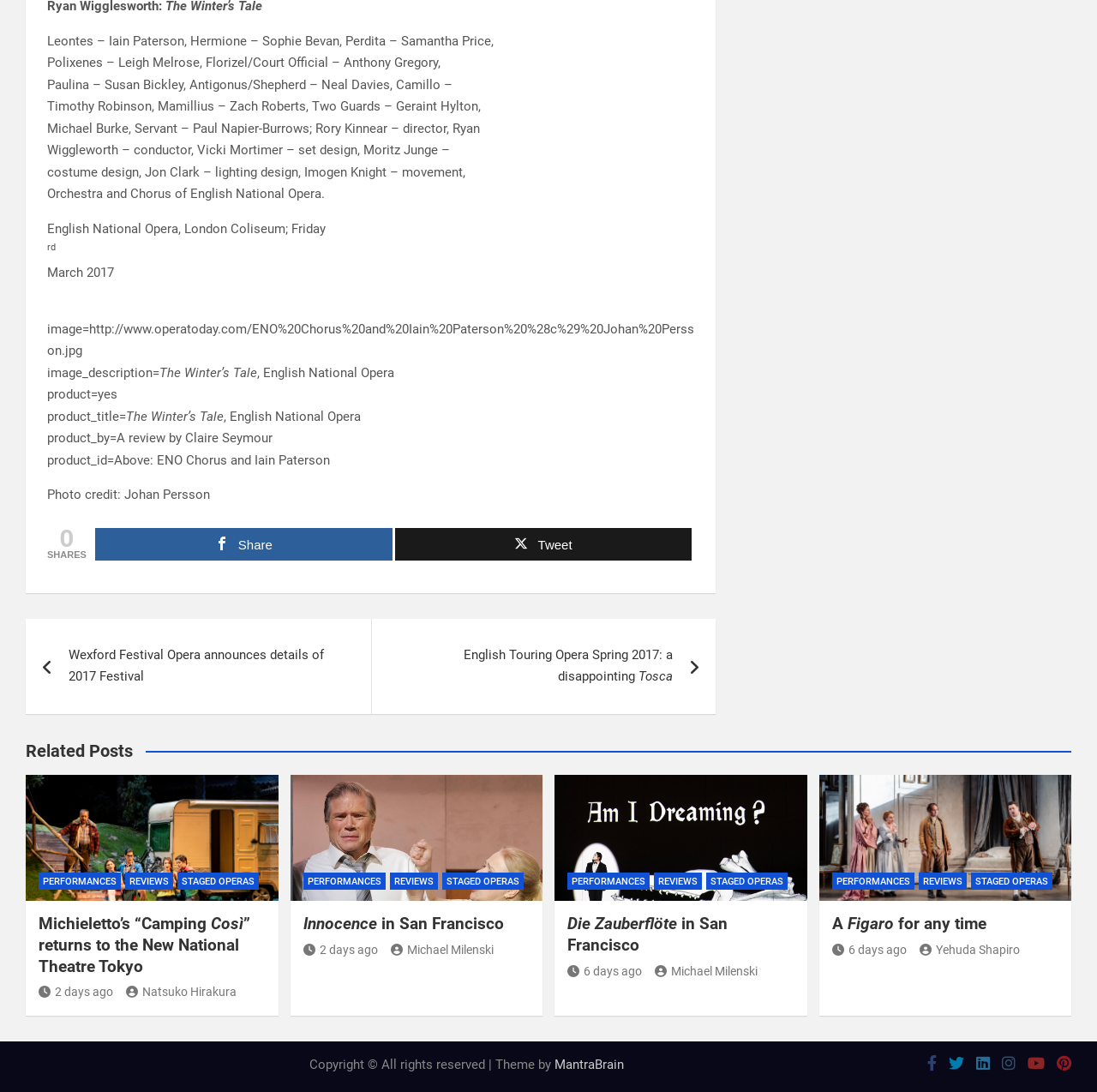Pinpoint the bounding box coordinates of the clickable area needed to execute the instruction: "Check the 'PERFORMANCES' link". The coordinates should be specified as four float numbers between 0 and 1, i.e., [left, top, right, bottom].

[0.035, 0.799, 0.11, 0.815]